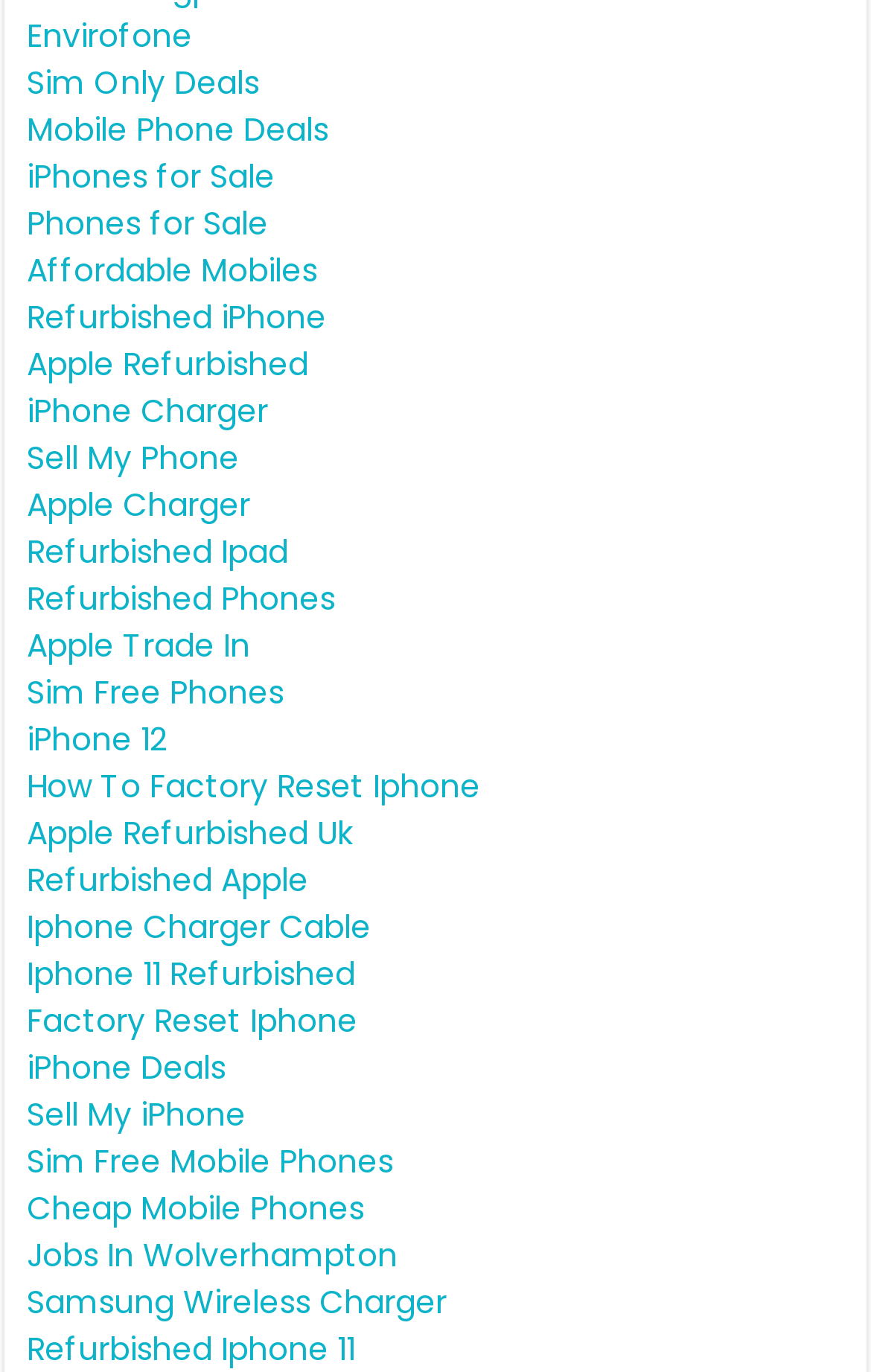Provide a brief response in the form of a single word or phrase:
Is there a way to reset my iPhone on this website?

Yes